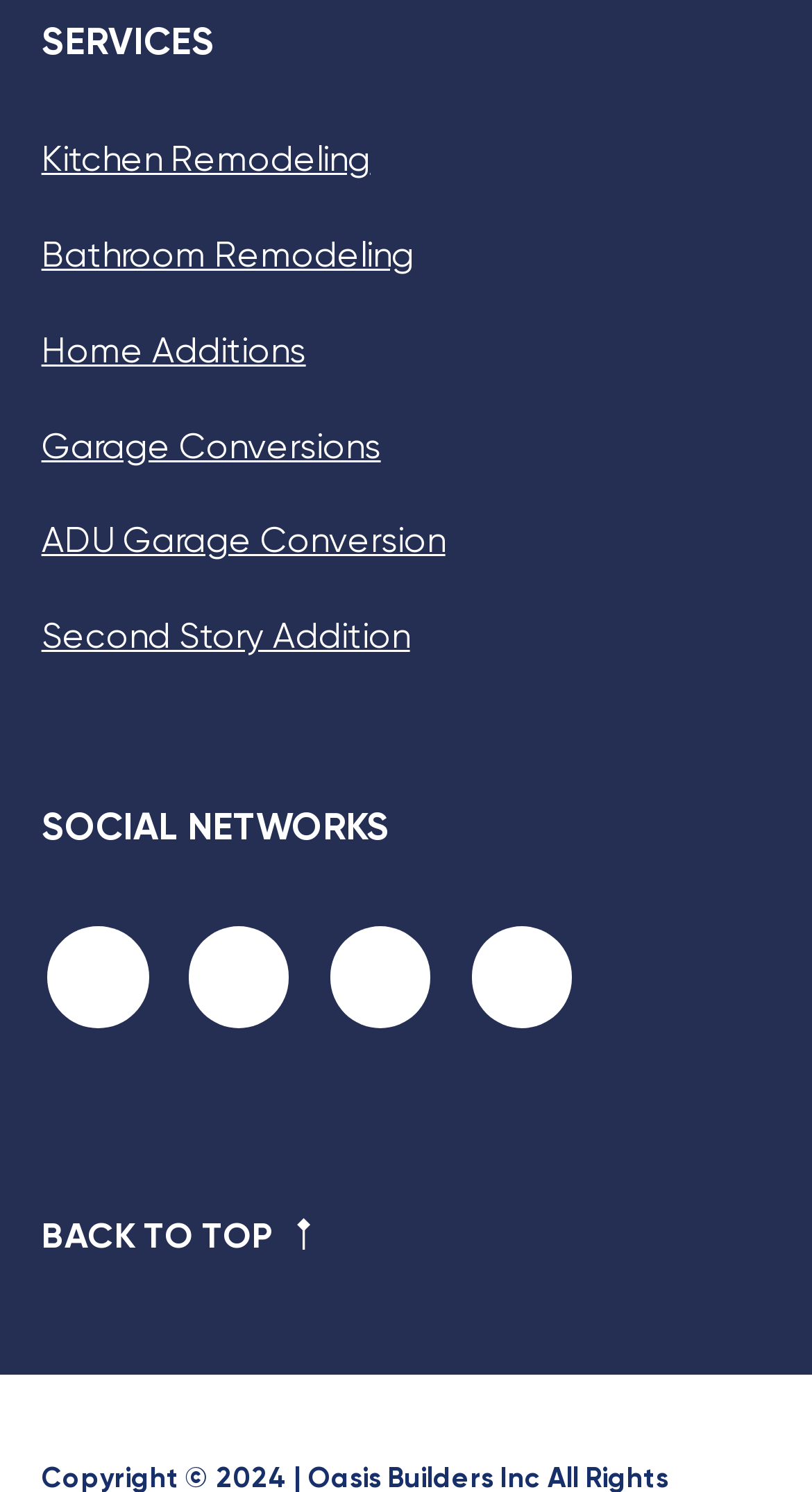Please locate the bounding box coordinates of the element that should be clicked to complete the given instruction: "Explore Home Additions".

[0.051, 0.22, 0.377, 0.248]